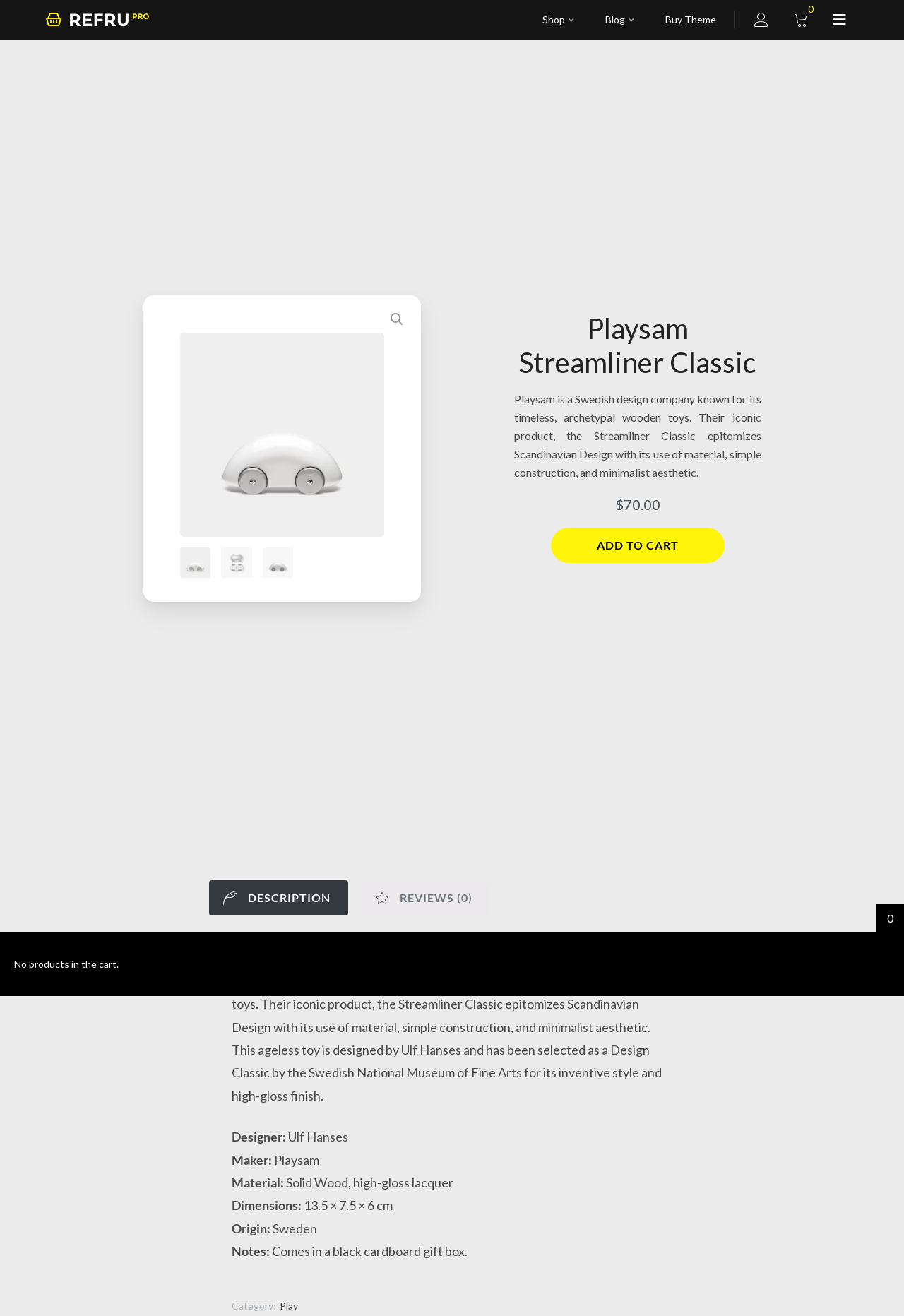Please find the bounding box coordinates for the clickable element needed to perform this instruction: "Go to the 'Shop' page".

[0.588, 0.0, 0.655, 0.03]